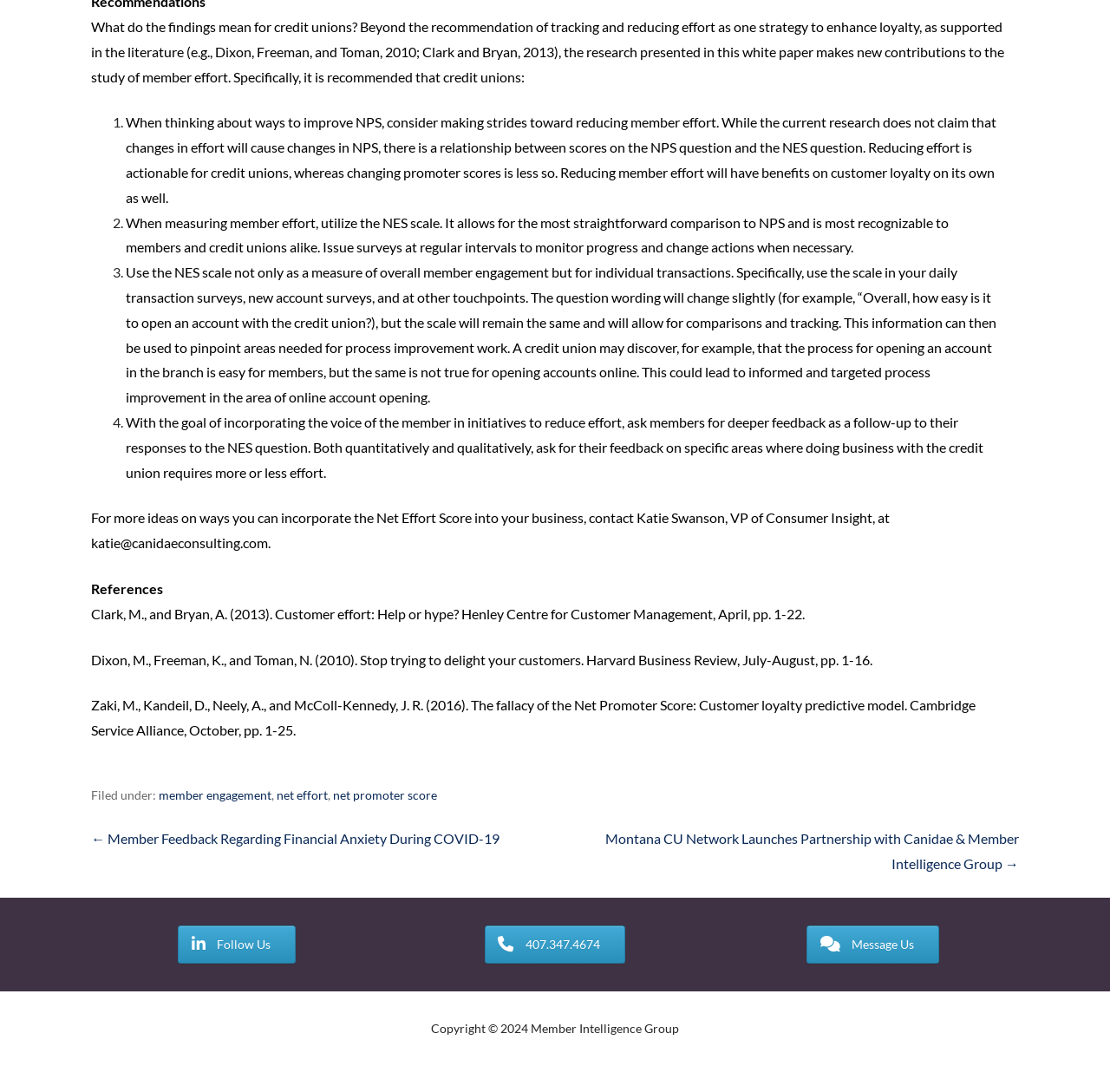Please answer the following question using a single word or phrase: 
What is the purpose of using the NES scale?

To measure member effort